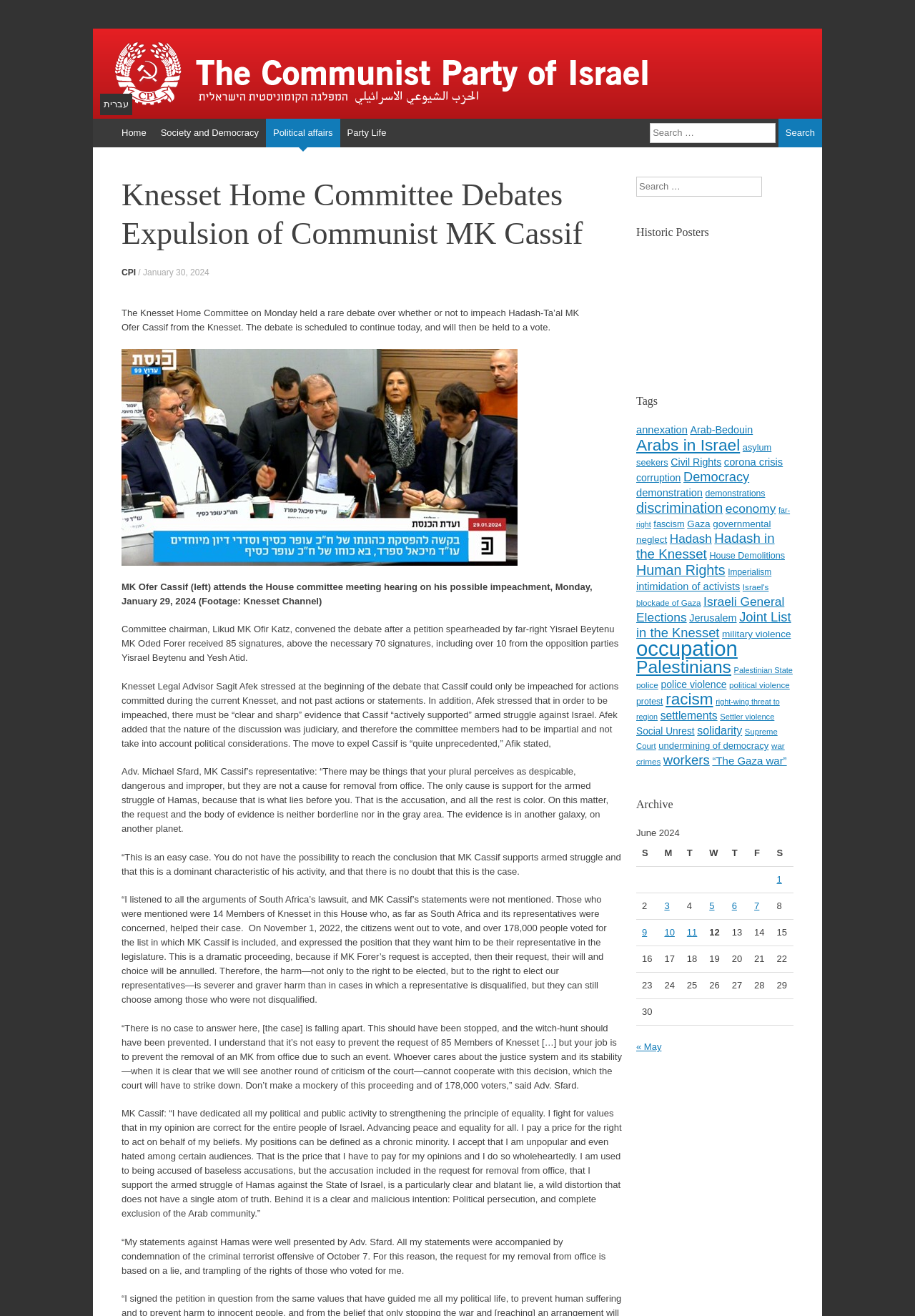Provide a one-word or one-phrase answer to the question:
What is the name of the party mentioned in the article?

Communist Party of Israel